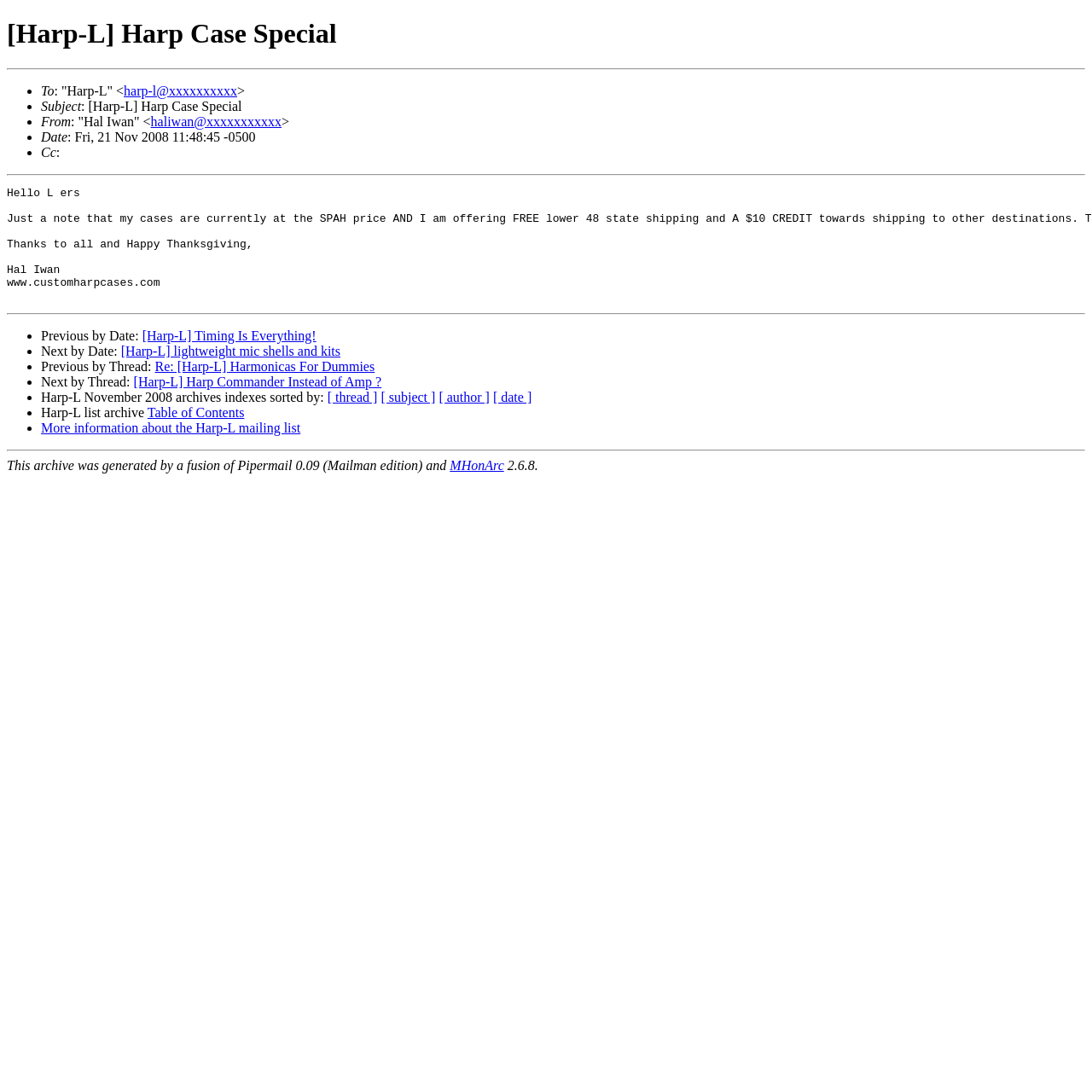From the screenshot, find the bounding box of the UI element matching this description: "haliwan@xxxxxxxxxxx". Supply the bounding box coordinates in the form [left, top, right, bottom], each a float between 0 and 1.

[0.138, 0.105, 0.258, 0.118]